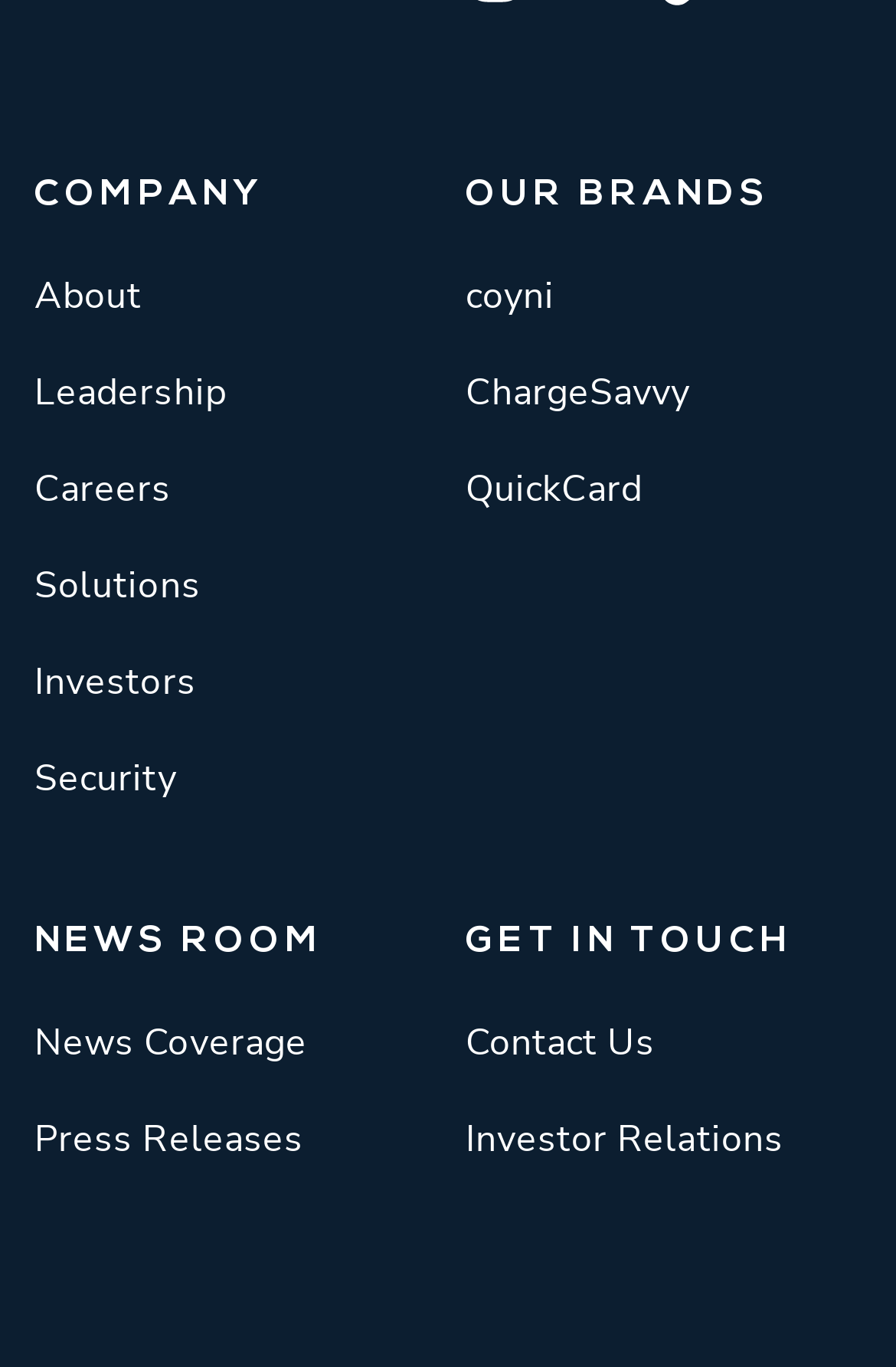Could you provide the bounding box coordinates for the portion of the screen to click to complete this instruction: "Explore coyni brand"?

[0.519, 0.195, 0.619, 0.239]